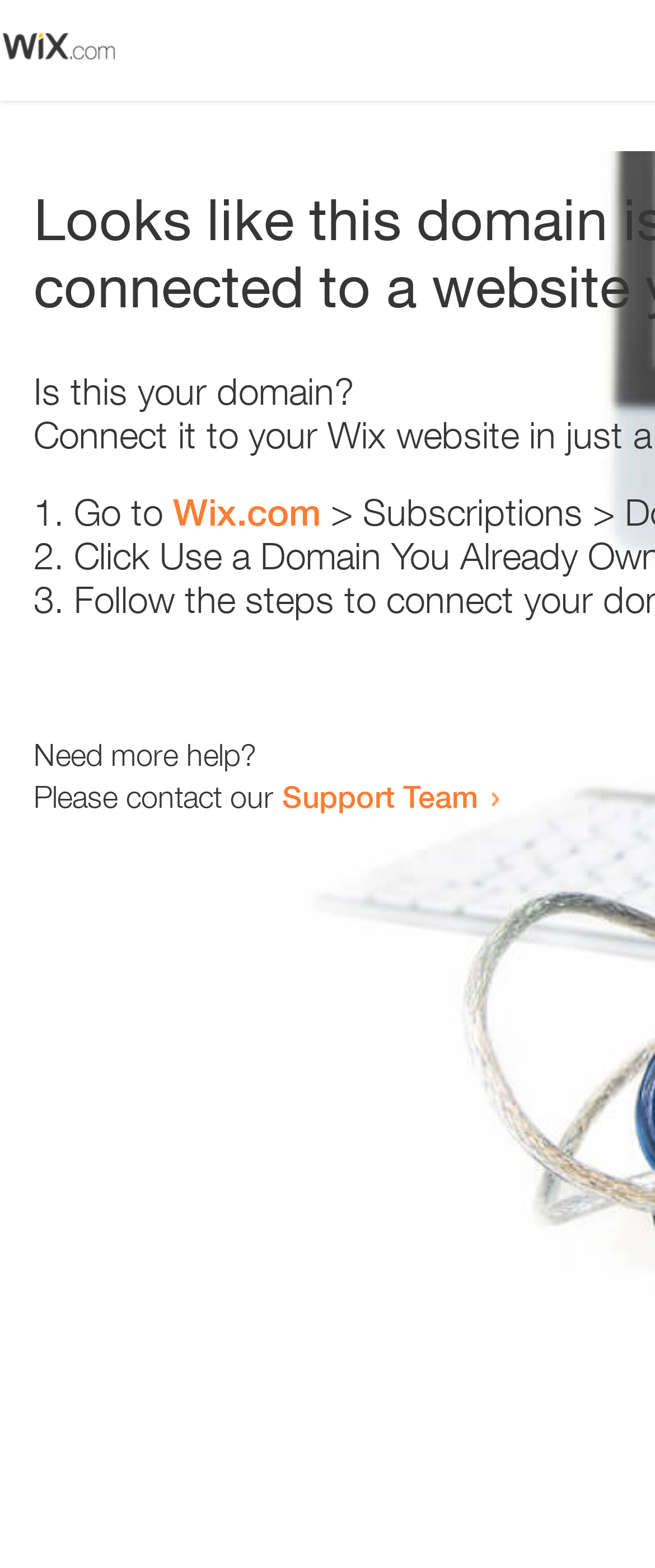Identify the bounding box of the HTML element described here: "Wix.com". Provide the coordinates as four float numbers between 0 and 1: [left, top, right, bottom].

[0.264, 0.313, 0.49, 0.341]